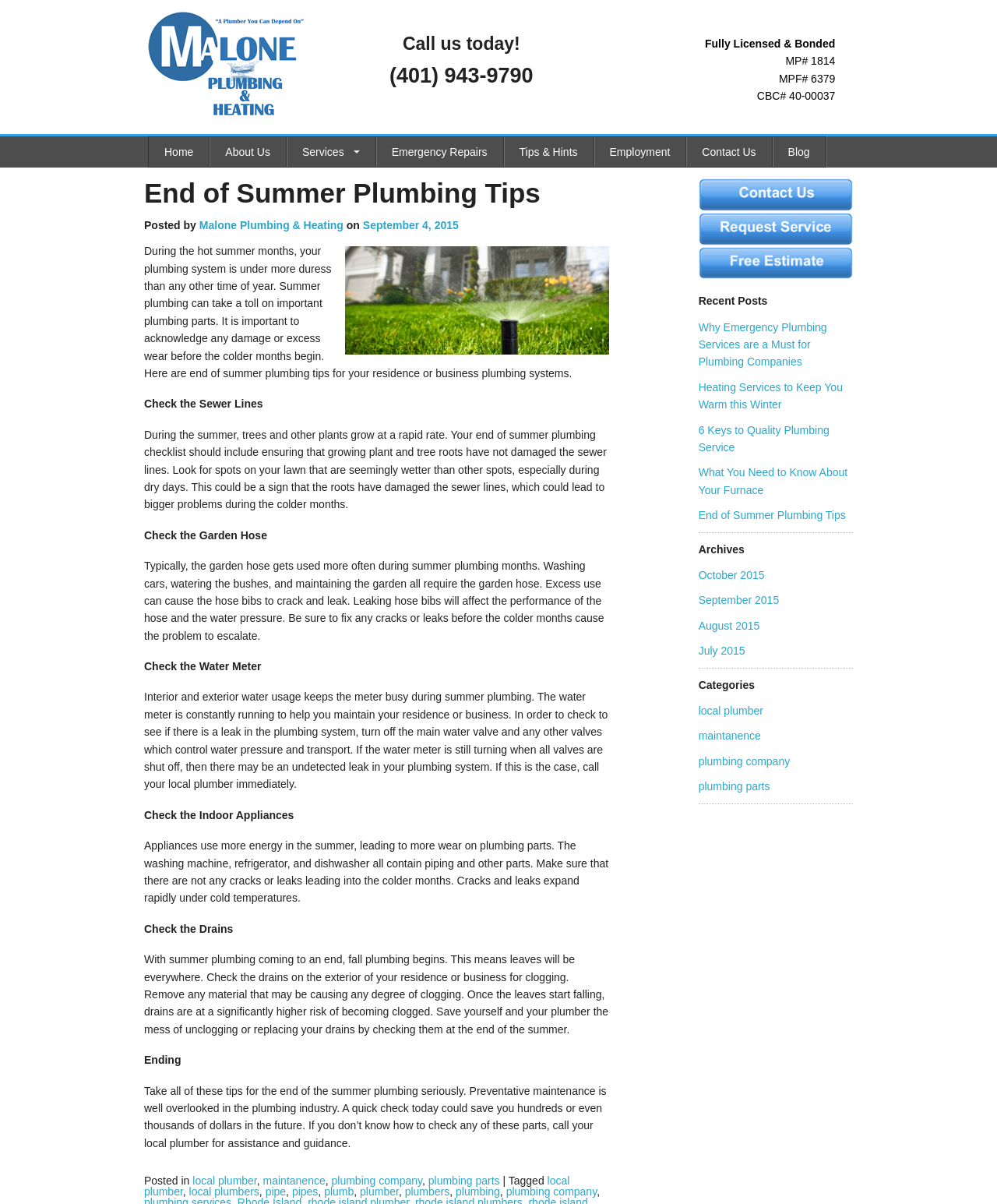Please identify the bounding box coordinates of the region to click in order to complete the task: "log in". The coordinates must be four float numbers between 0 and 1, specified as [left, top, right, bottom].

None